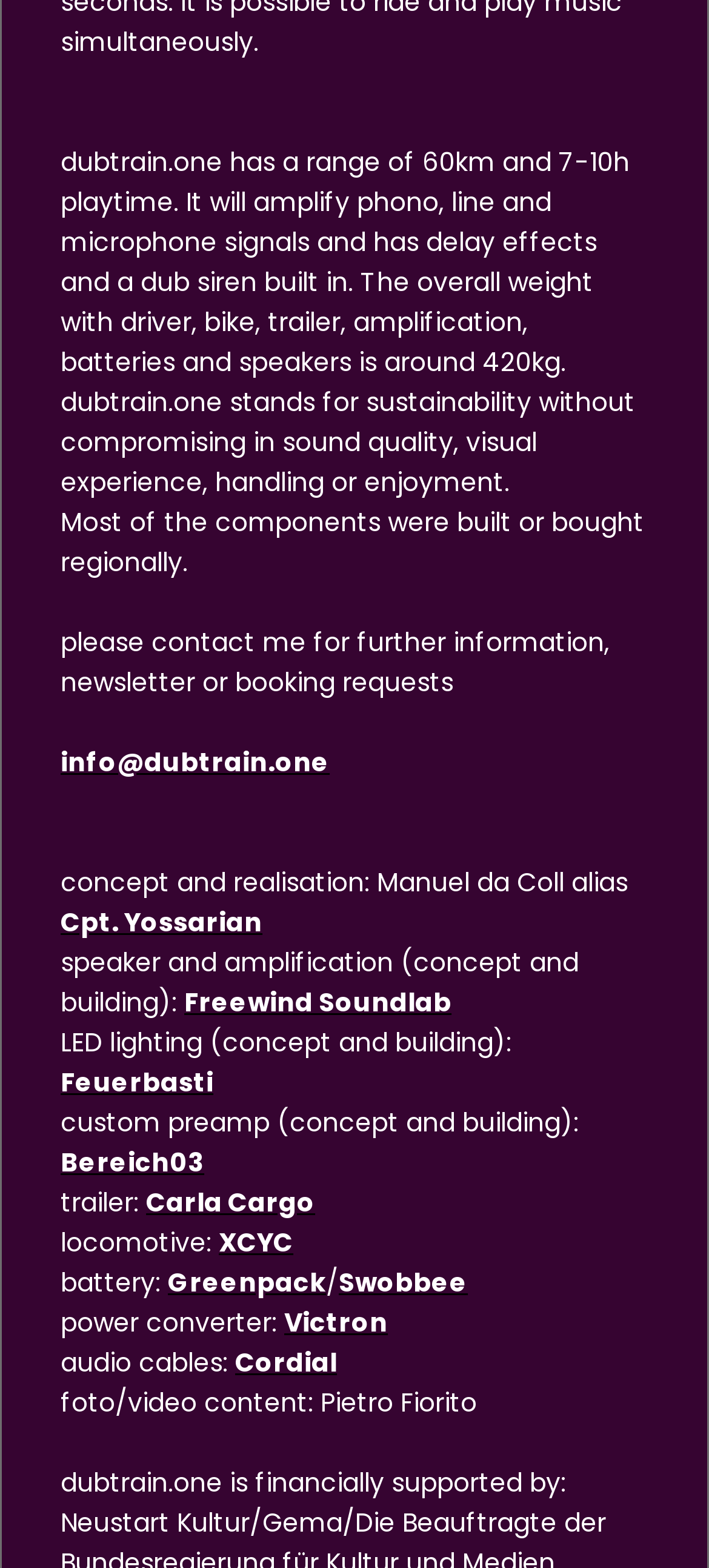Highlight the bounding box coordinates of the region I should click on to meet the following instruction: "check the website of Greenpack".

[0.237, 0.806, 0.46, 0.829]